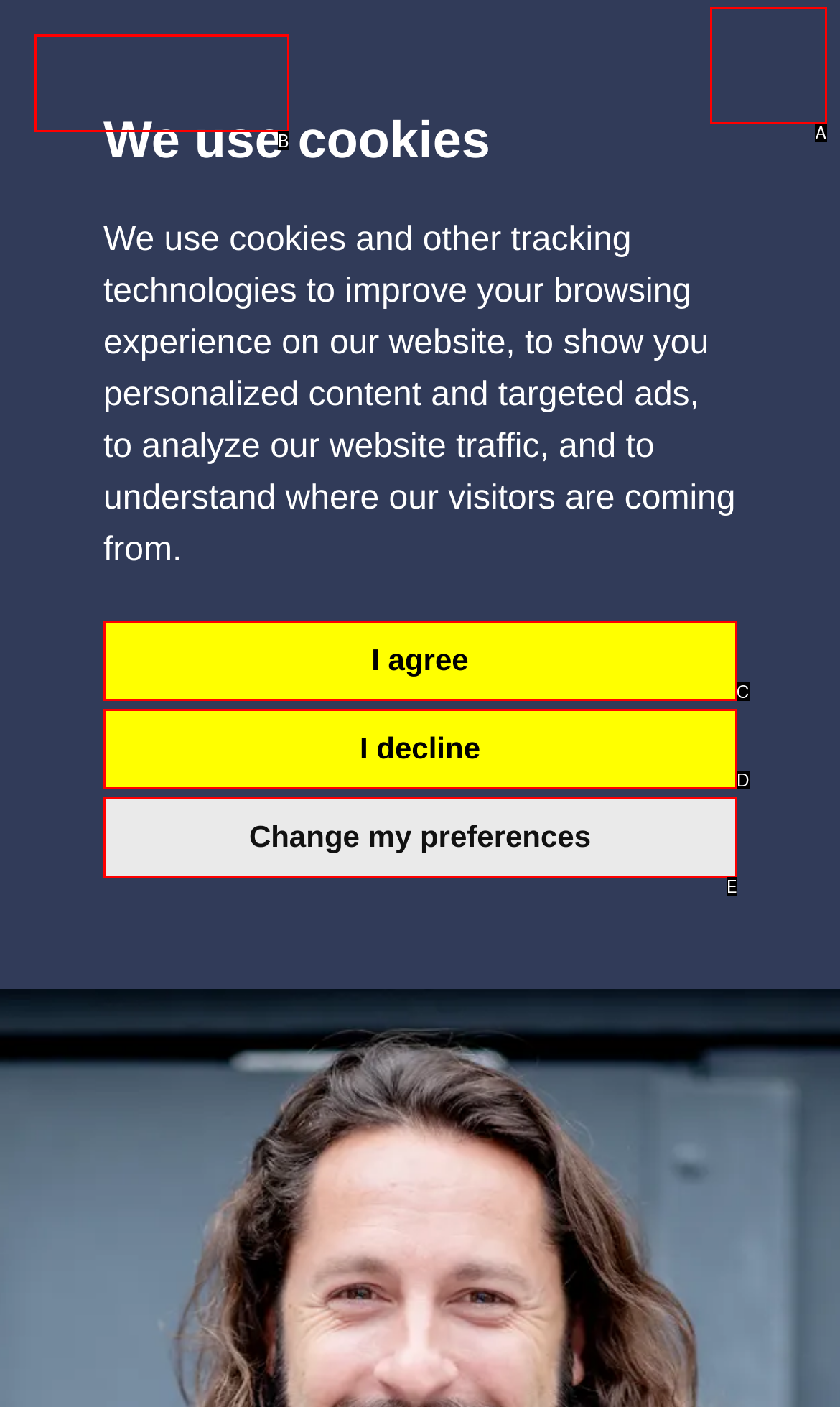Tell me the letter of the HTML element that best matches the description: Open main menu from the provided options.

A